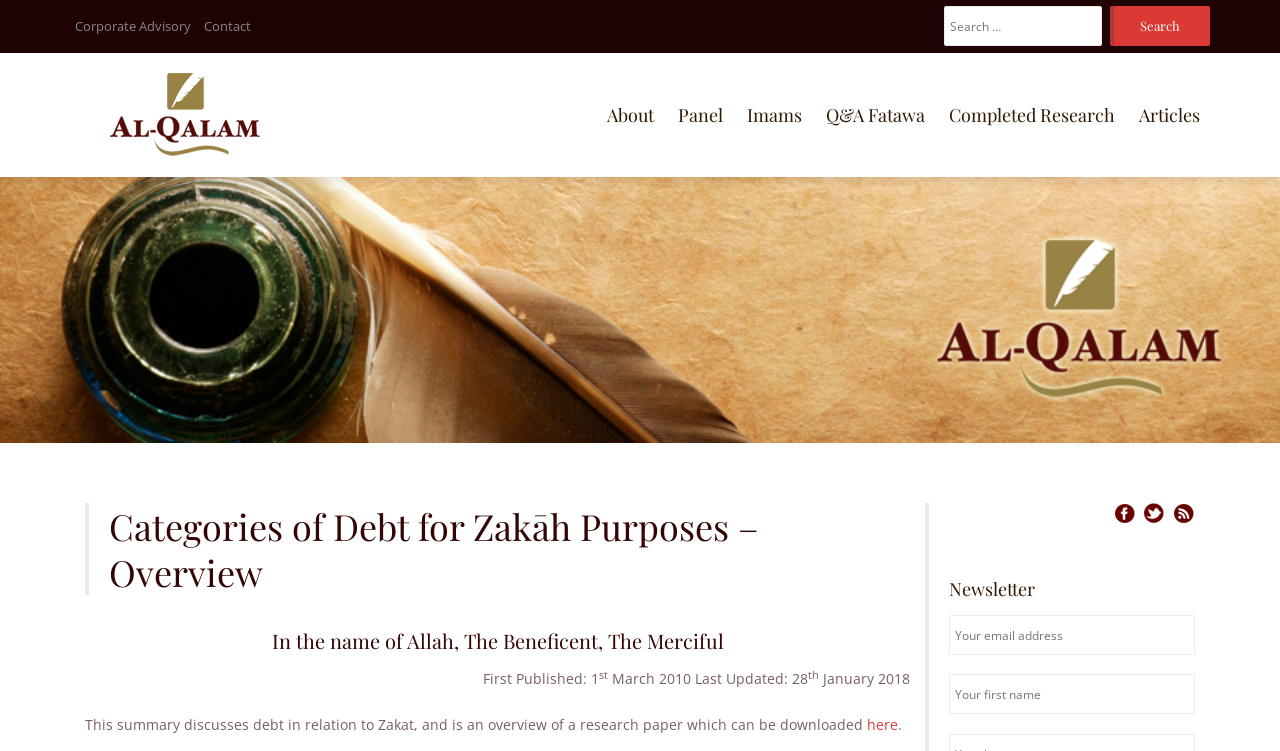Illustrate the webpage with a detailed description.

This webpage is about "Categories of Debt for Zakāh Purposes – Overview" and provides information on debt in relation to Zakat. At the top, there are several links to other sections of the website, including "Corporate Advisory", "Contact", and a search bar with a "Search" button. Below this, there is a layout table with multiple links to different pages, such as "About", "Panel", "Imams", "Q&A Fatawa", "Completed Research", and "Articles".

The main content of the page is an image with a header that displays the title "Categories of Debt for Zakāh Purposes – Overview". Below this, there is a heading that reads "In the name of Allah, The Beneficent, The Merciful". The page then provides information on the publication dates of the research paper, with the first publication date being March 2010 and the last update being January 2018.

The main text of the page discusses debt in relation to Zakat and provides an overview of a research paper that can be downloaded. There is a link to download the paper at the bottom of the text. On the right side of the page, there are social media links to Facebook, Twitter, and RSS. Below this, there is a newsletter section where users can enter their email address and first name to subscribe.

Overall, the webpage provides information on debt and Zakat, with links to related pages and a newsletter subscription section.